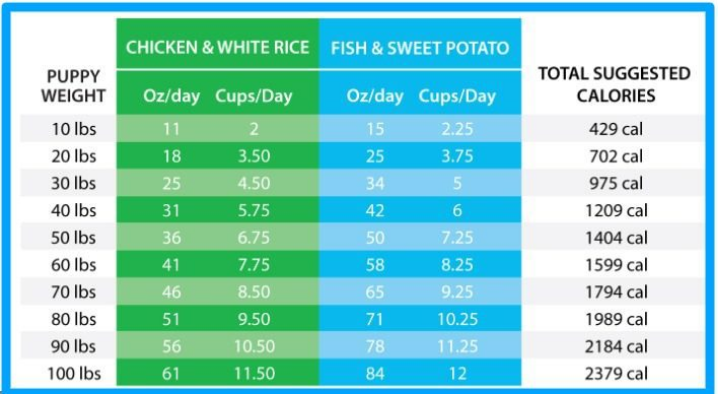Examine the image and give a thorough answer to the following question:
What unit is used to measure the amount of food in the chart?

The chart specifies the amount of food in ounces per day and the corresponding cups per day, providing pet owners with a clear and easy-to-understand measurement unit to ensure their puppies receive the right amount of nutrition.